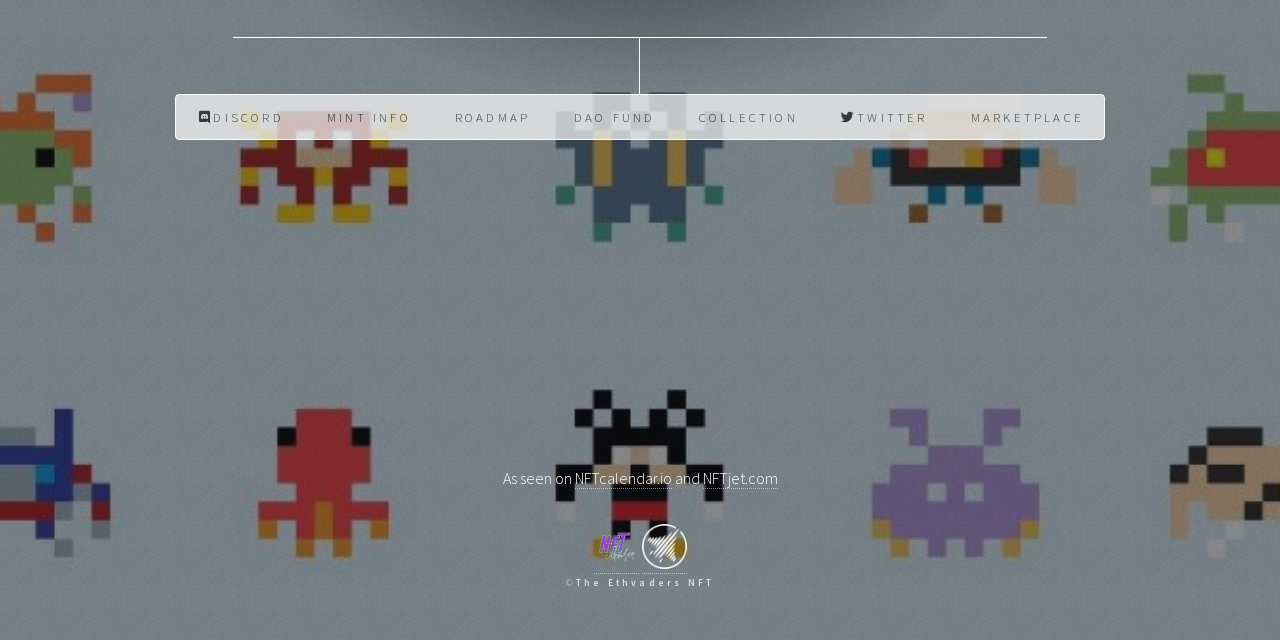Using the format (top-left x, top-left y, bottom-right x, bottom-right y), provide the bounding box coordinates for the described UI element. All values should be floating point numbers between 0 and 1: Twitter

[0.639, 0.149, 0.74, 0.218]